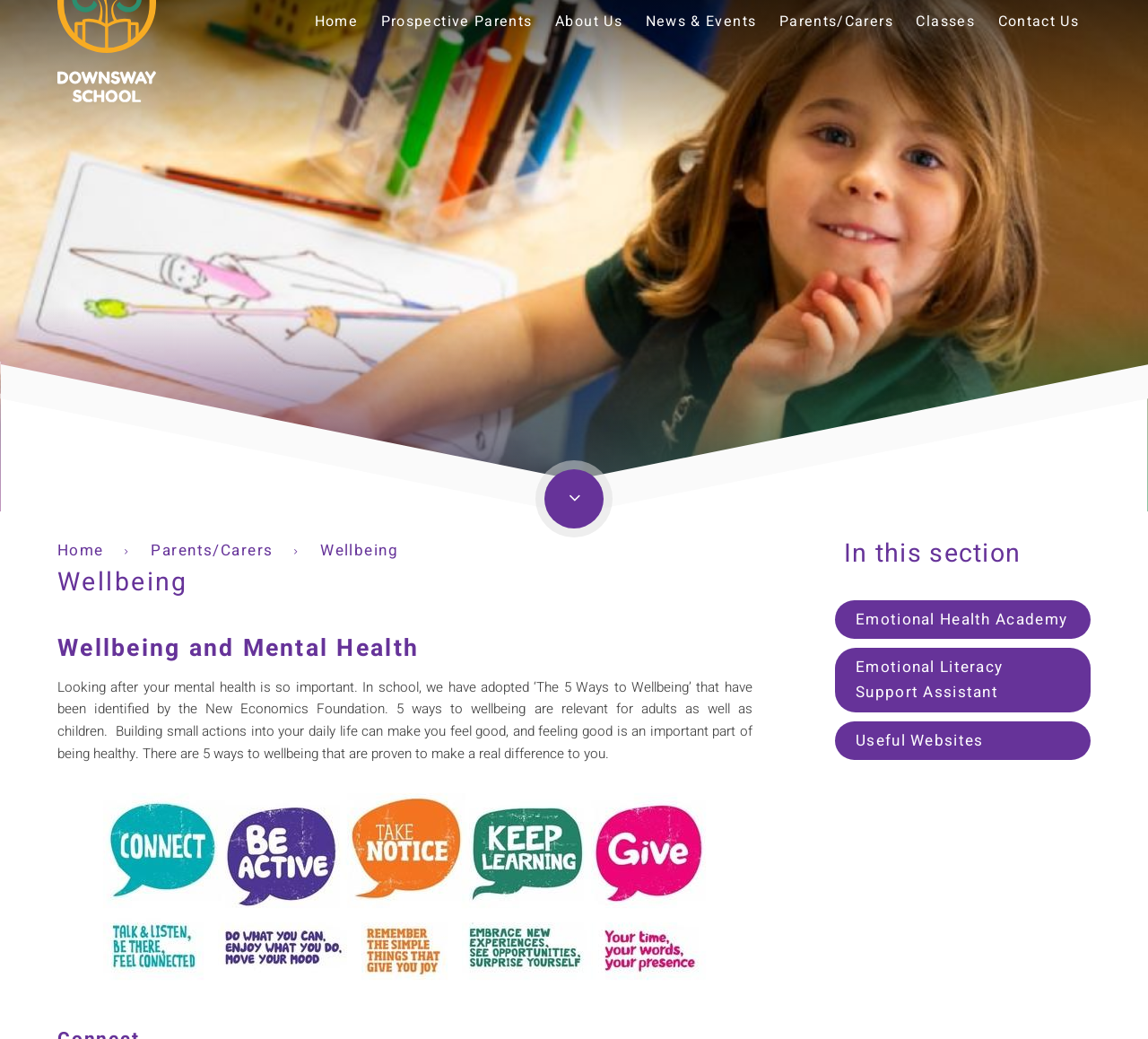Generate a comprehensive description of the webpage.

The webpage is about Downsway Primary School's wellbeing section. At the top, there is a link to skip to the content, followed by the school's name in a heading element, which also contains an image. Below this, there is a navigation menu with links to different sections of the website, including Home, Prospective Parents, About Us, News & Events, Parents/Carers, Classes, and Contact Us. 

To the right of the navigation menu, there is a search box with a button. Below the navigation menu, there is a large image that spans the entire width of the page. 

On the left side of the page, there is a section with a heading that says "Wellbeing" and a subheading that says "Wellbeing and Mental Health". Below this, there is a paragraph of text that explains the importance of mental health and introduces the concept of "The 5 Ways to Wellbeing". 

On the right side of the page, there is a section with a heading that says "In this section" and three links to related pages: Emotional Health Academy, Emotional Literacy Support Assistant, and Useful Websites. There is also a social media link with a Facebook icon.